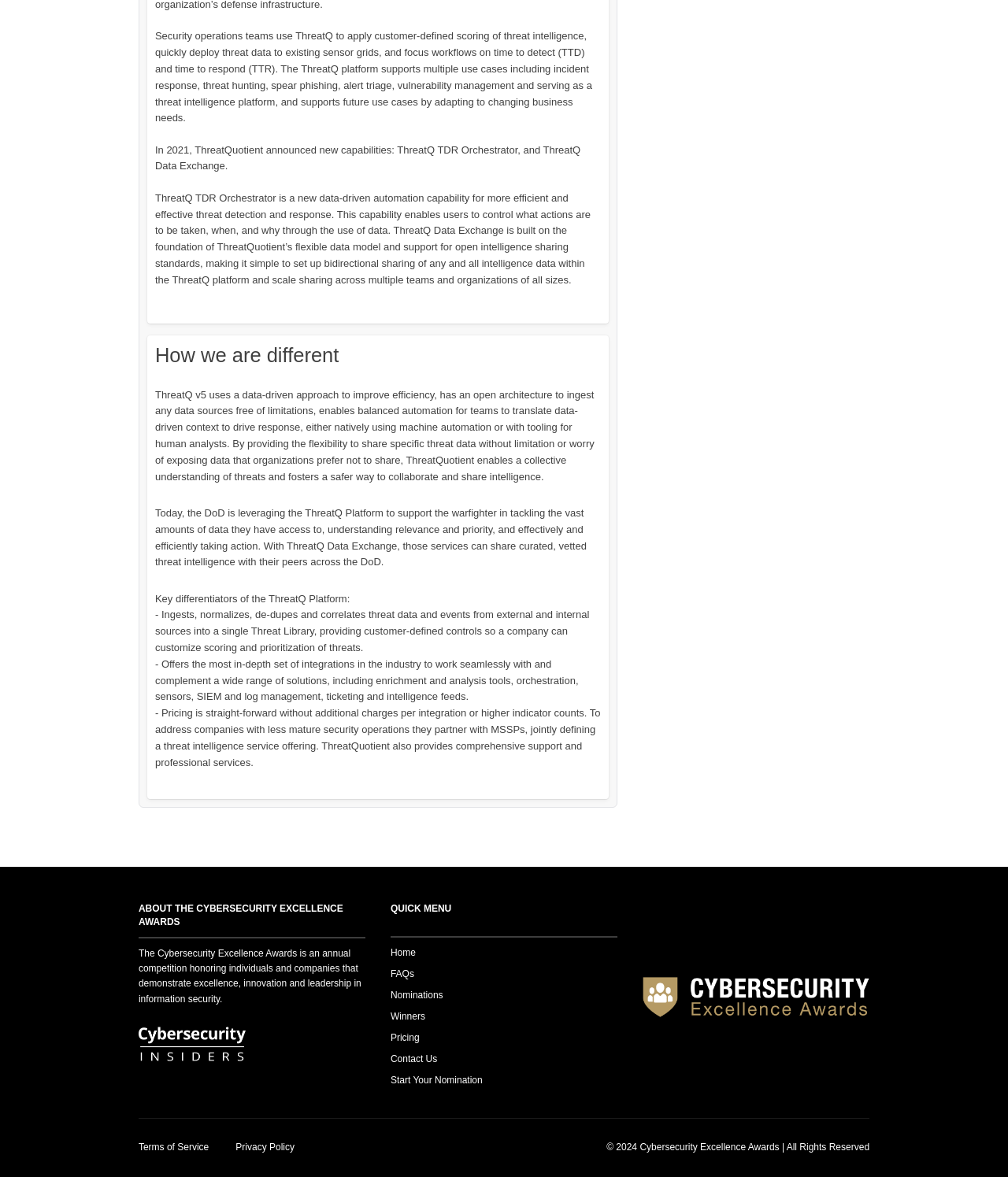Using the webpage screenshot, locate the HTML element that fits the following description and provide its bounding box: "Privacy Policy".

[0.221, 0.97, 0.292, 0.986]